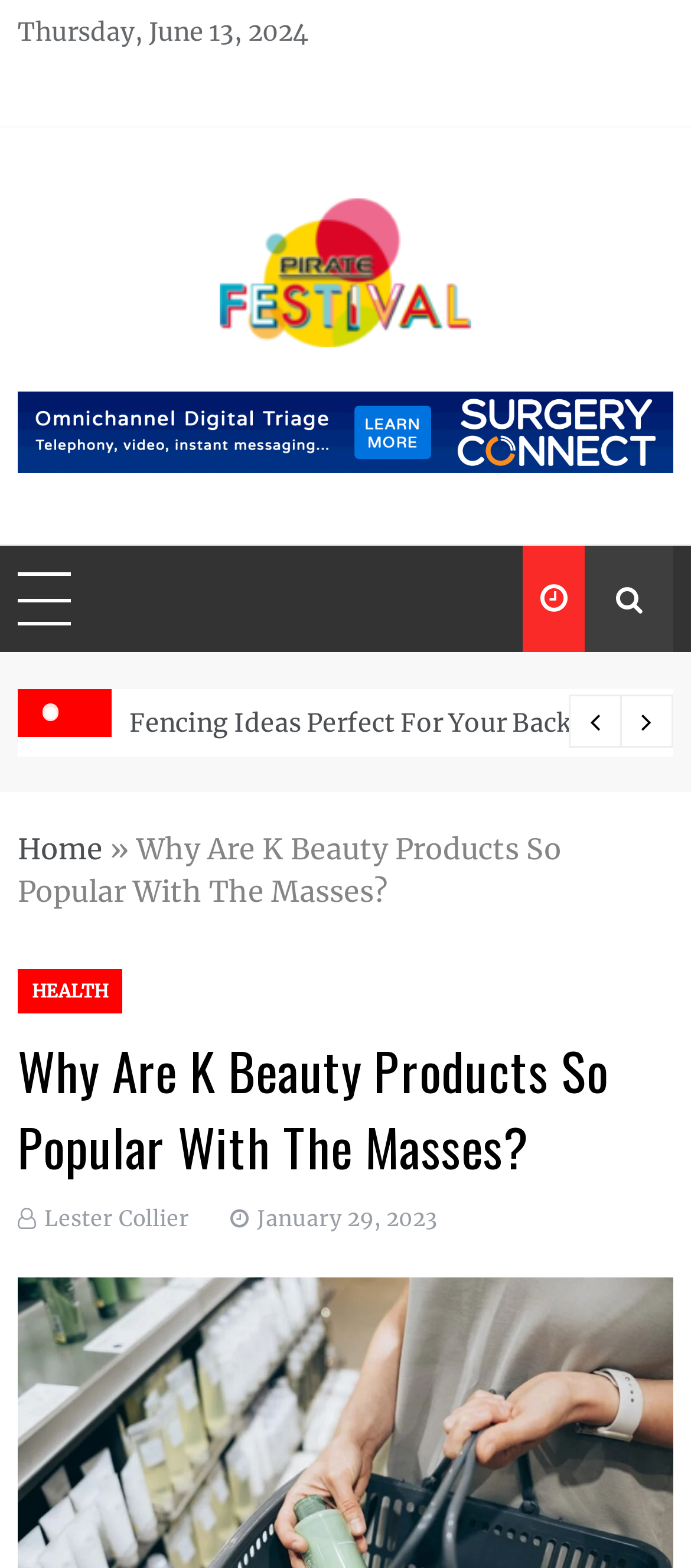What is the date of the article?
Please answer the question as detailed as possible.

I found the date of the article by looking at the top of the webpage, where it says 'Thursday, June 13, 2024' in a static text element.